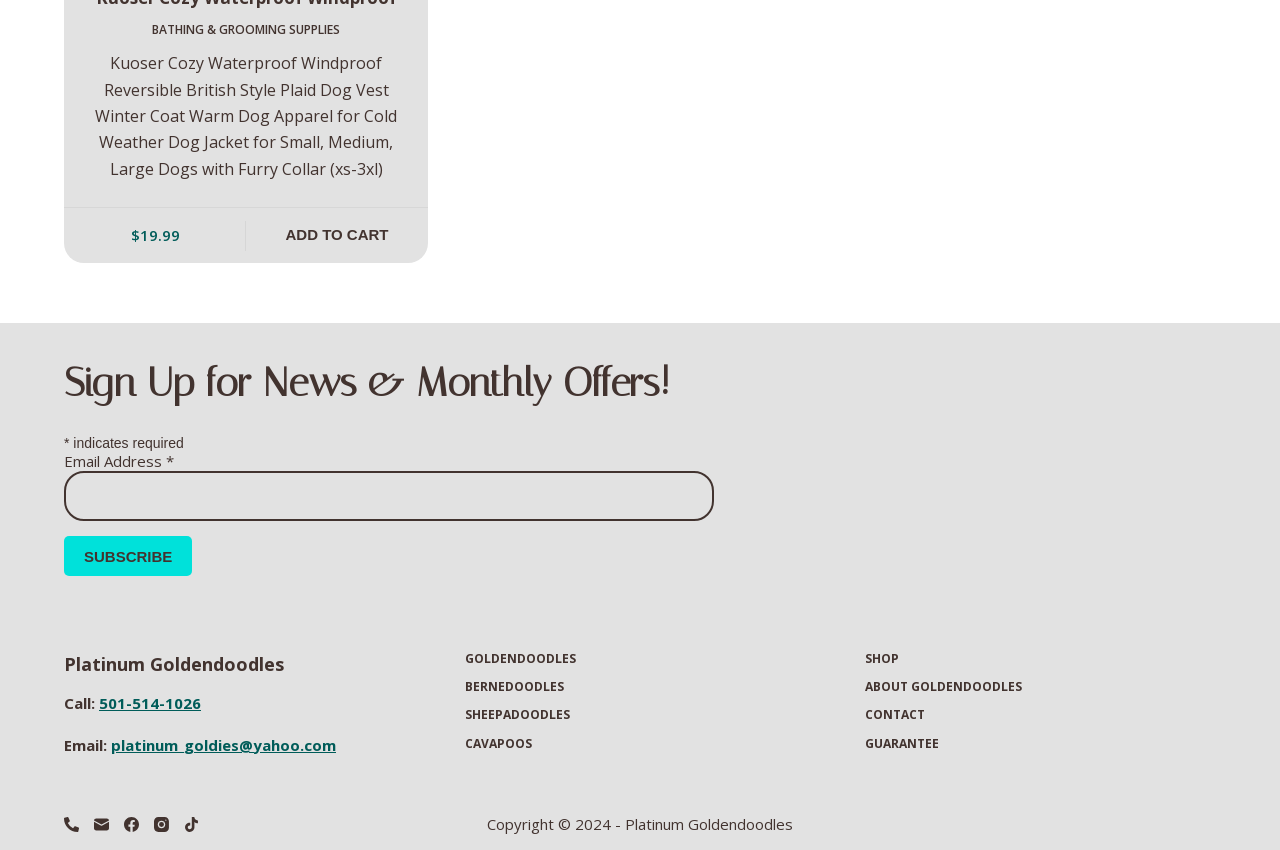Provide the bounding box coordinates of the section that needs to be clicked to accomplish the following instruction: "Email 'platinum_goldies@yahoo.com'."

[0.087, 0.864, 0.262, 0.888]